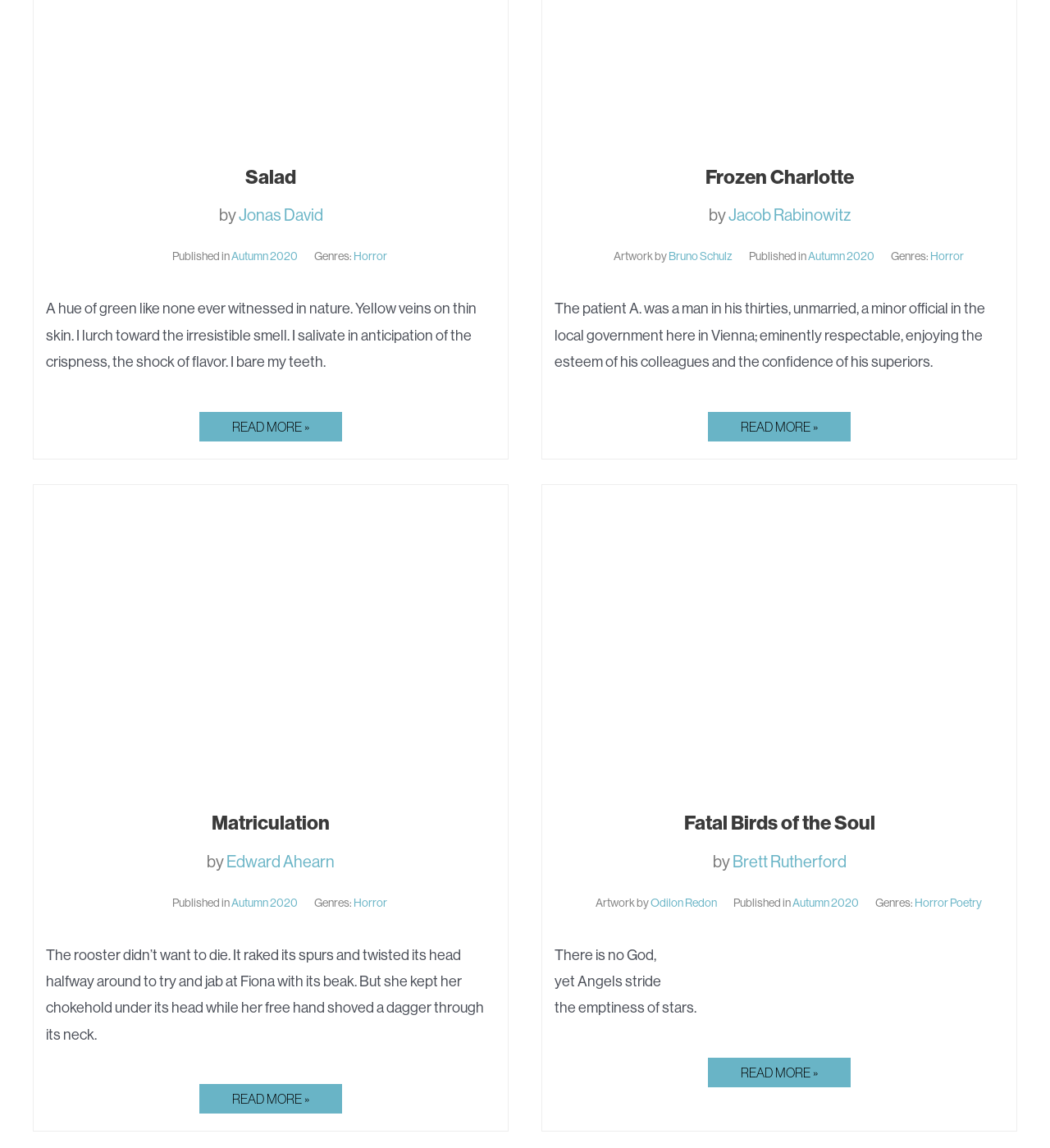What is the title of the last story? Refer to the image and provide a one-word or short phrase answer.

Fatal Birds of the Soul